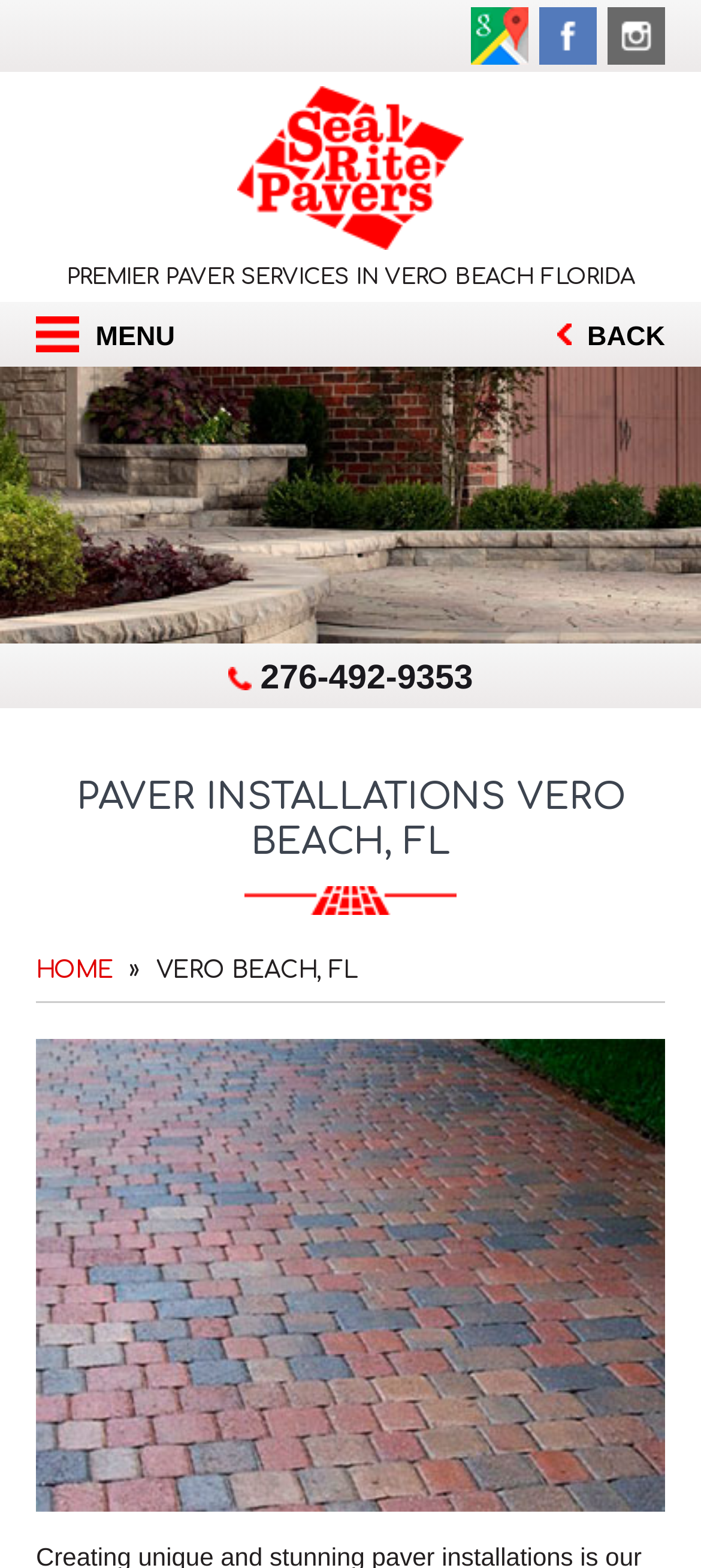Kindly determine the bounding box coordinates of the area that needs to be clicked to fulfill this instruction: "Set up an agenda".

None